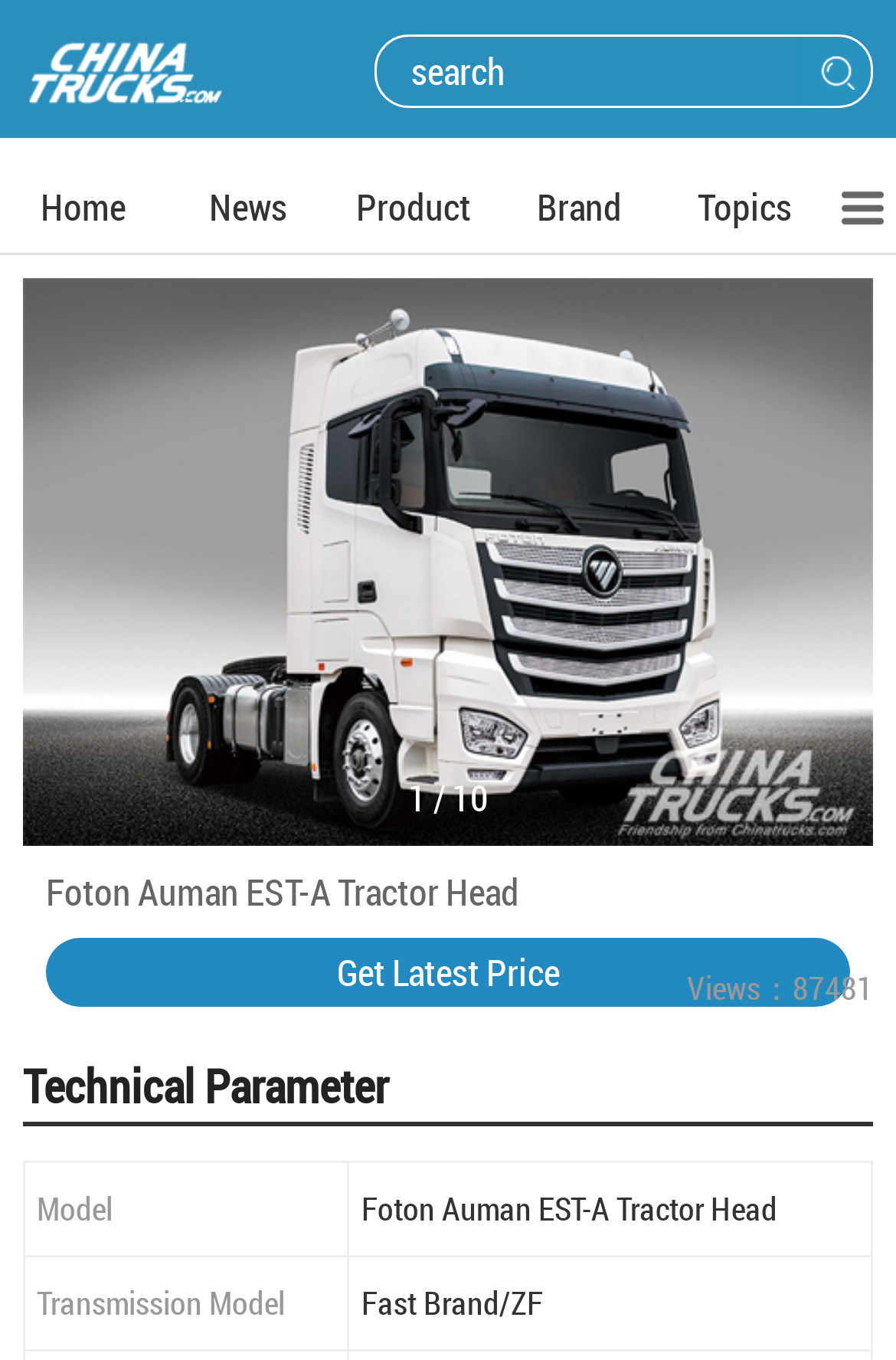Please determine the bounding box coordinates of the clickable area required to carry out the following instruction: "get latest price". The coordinates must be four float numbers between 0 and 1, represented as [left, top, right, bottom].

[0.051, 0.689, 0.949, 0.74]